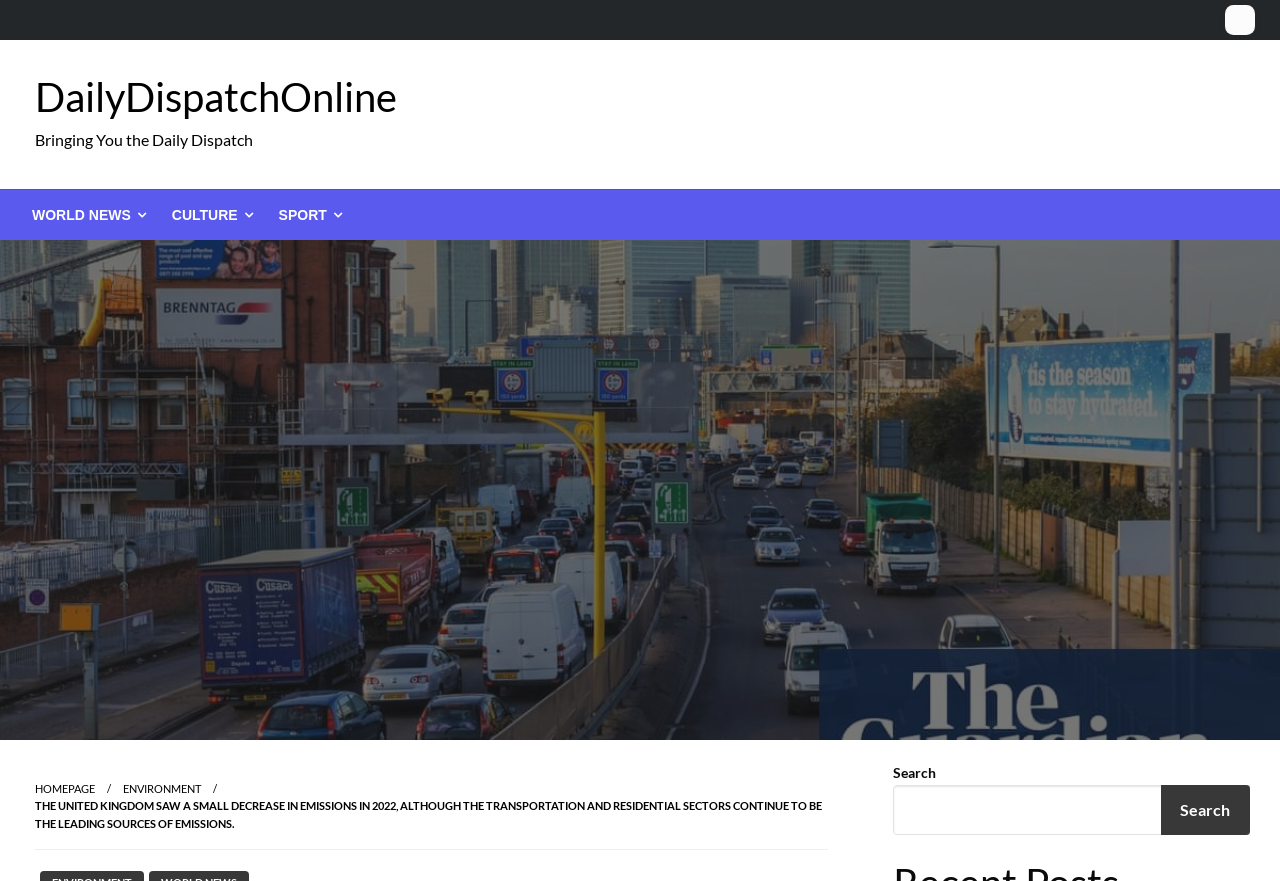How many menu items are in the menubar?
Answer the question in a detailed and comprehensive manner.

The menubar has three menu items: 'World News', 'Culture', and 'Sport', each with a corresponding link element.